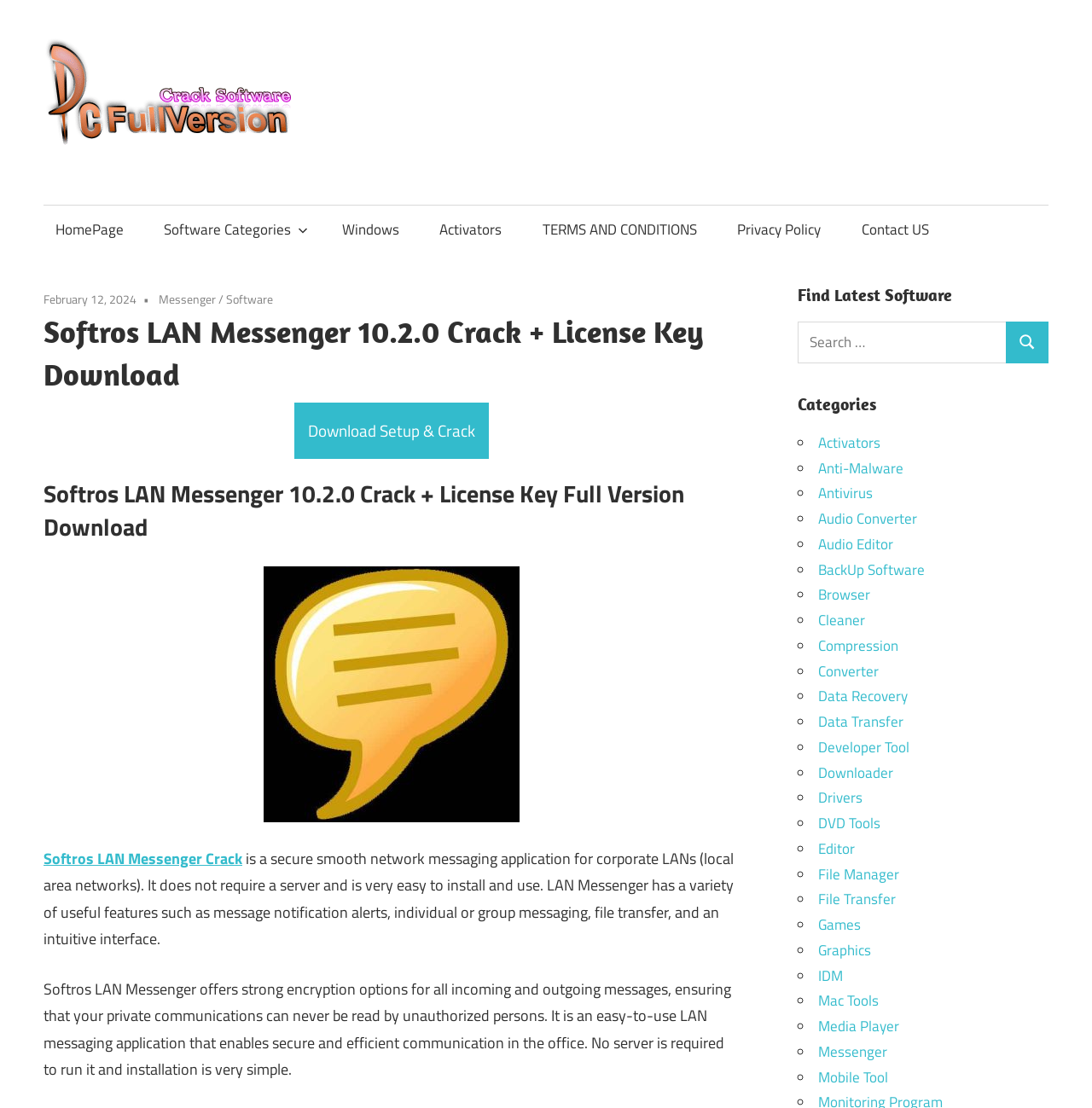What is the name of the software being described?
Using the image, answer in one word or phrase.

Softros LAN Messenger